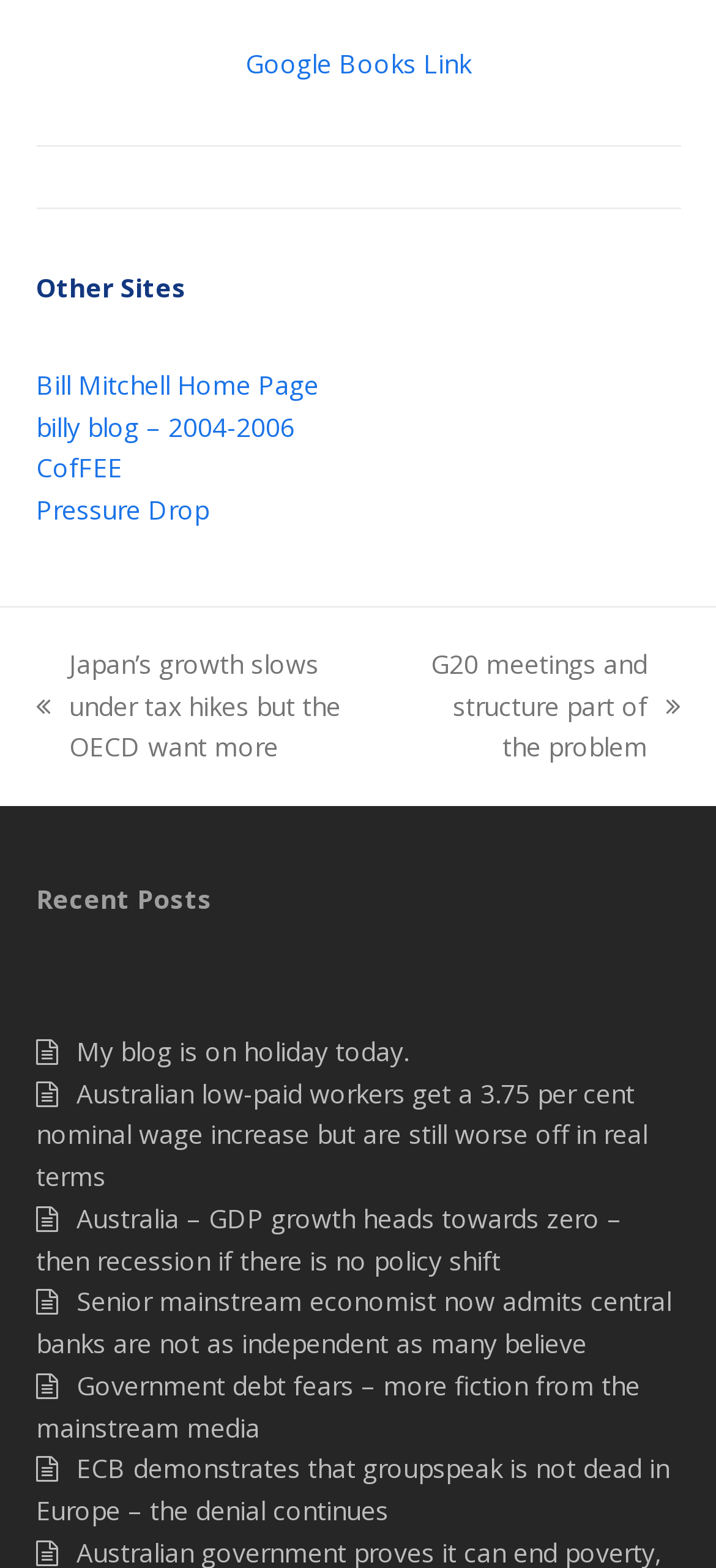Kindly determine the bounding box coordinates for the area that needs to be clicked to execute this instruction: "Visit Google Books".

[0.342, 0.03, 0.658, 0.052]